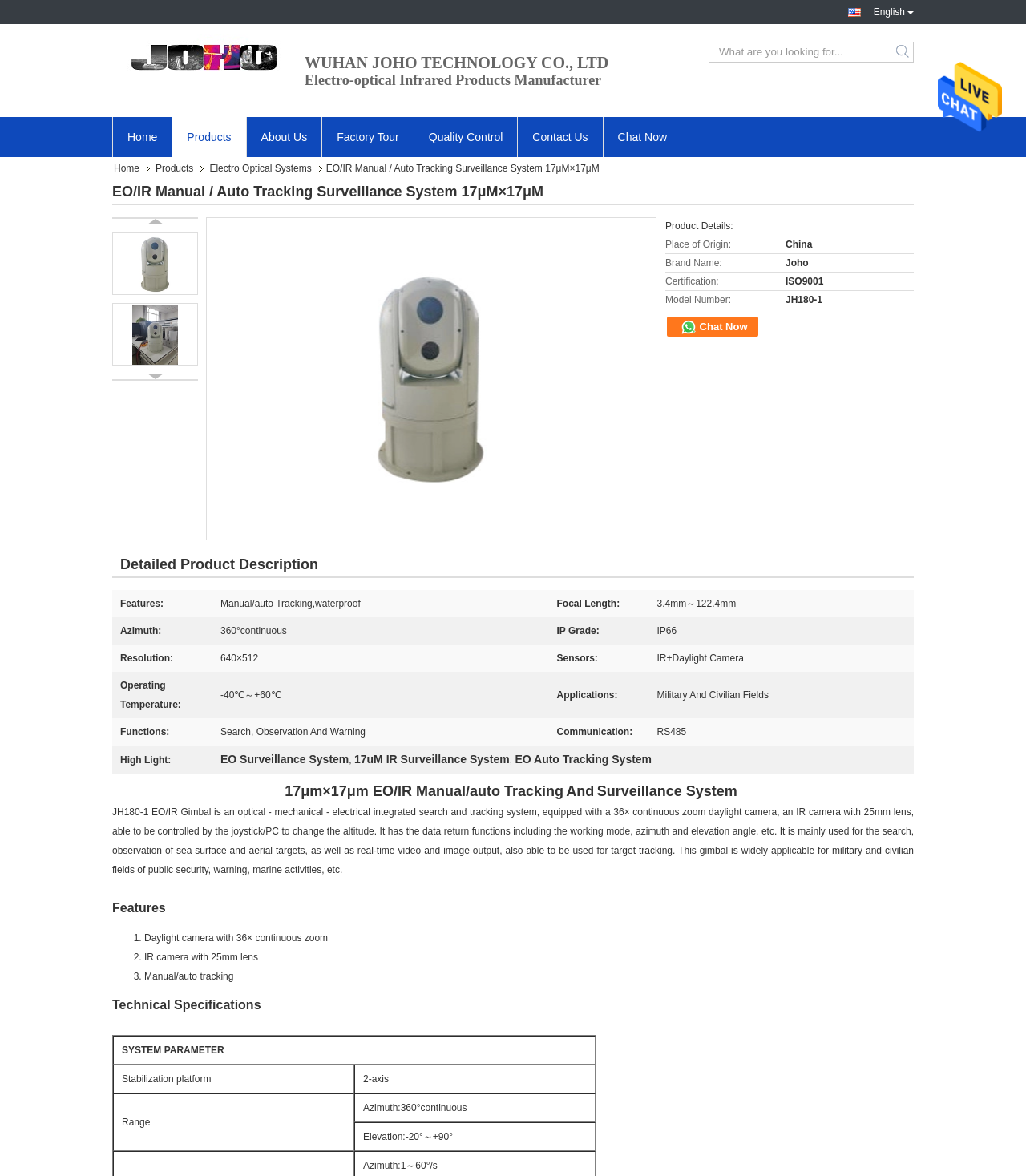Please identify the bounding box coordinates of the clickable region that I should interact with to perform the following instruction: "Click the 'Send Message' button". The coordinates should be expressed as four float numbers between 0 and 1, i.e., [left, top, right, bottom].

[0.914, 0.079, 0.977, 0.089]